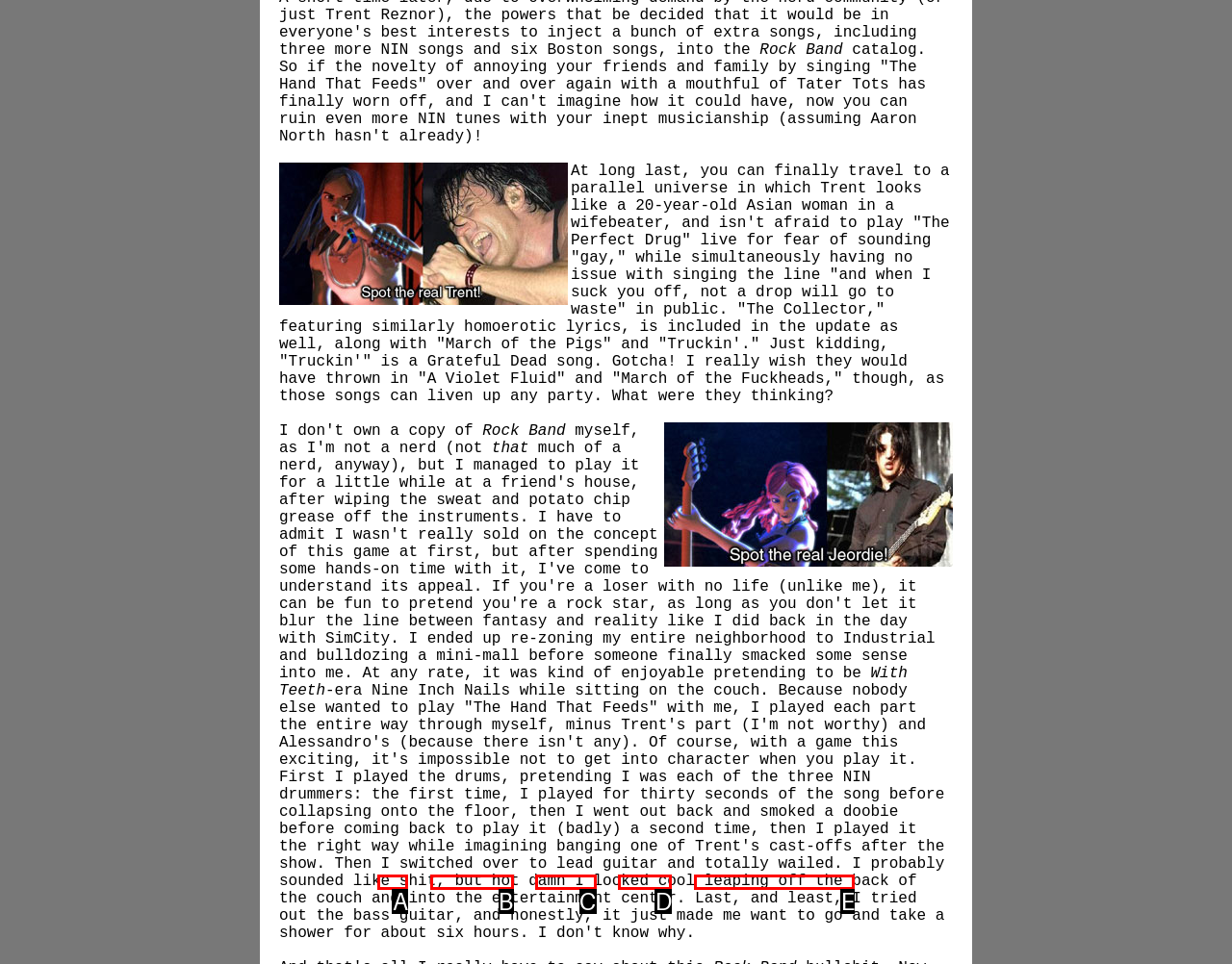Identify the option that corresponds to the description: The RSS That Feeds 
Provide the letter of the matching option from the available choices directly.

E